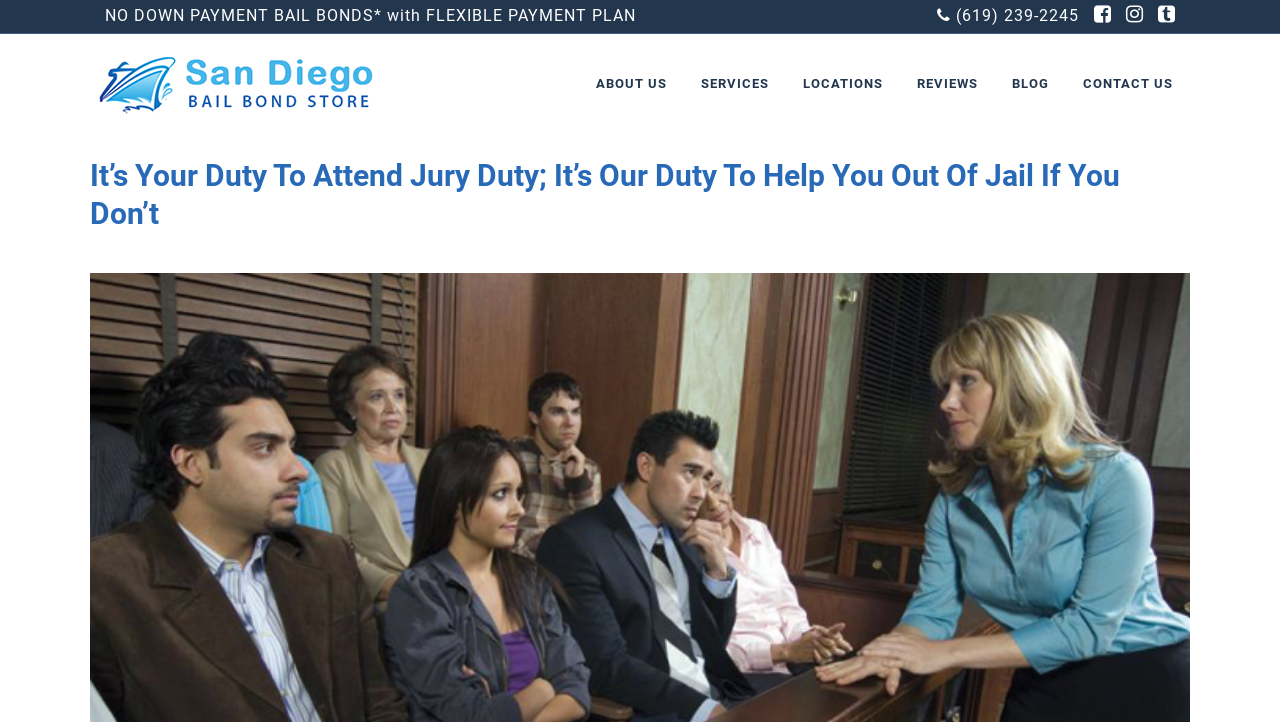Identify and provide the bounding box coordinates of the UI element described: "CALL". The coordinates should be formatted as [left, top, right, bottom], with each number being a float between 0 and 1.

None